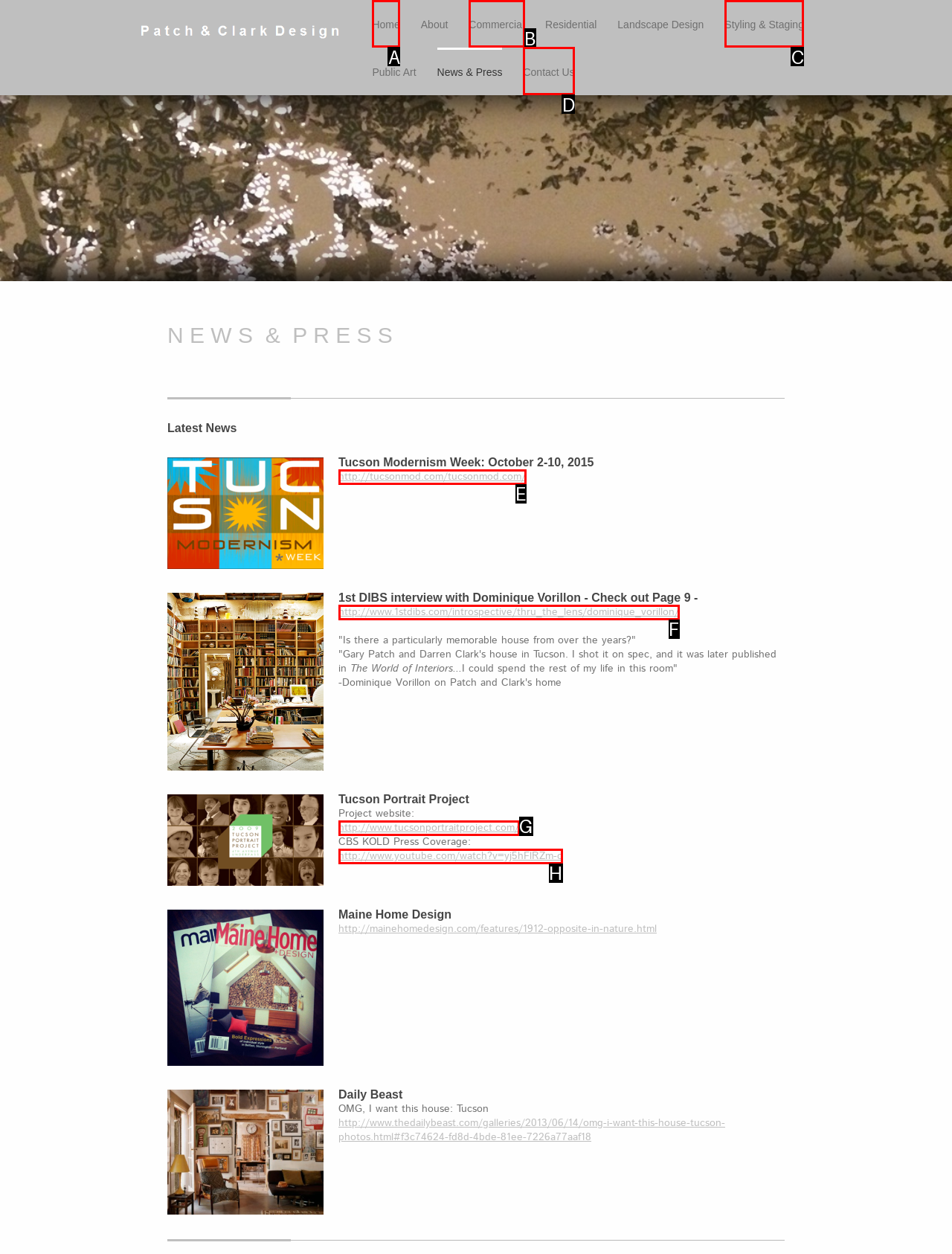Determine the HTML element that best aligns with the description: Styling & Staging
Answer with the appropriate letter from the listed options.

C